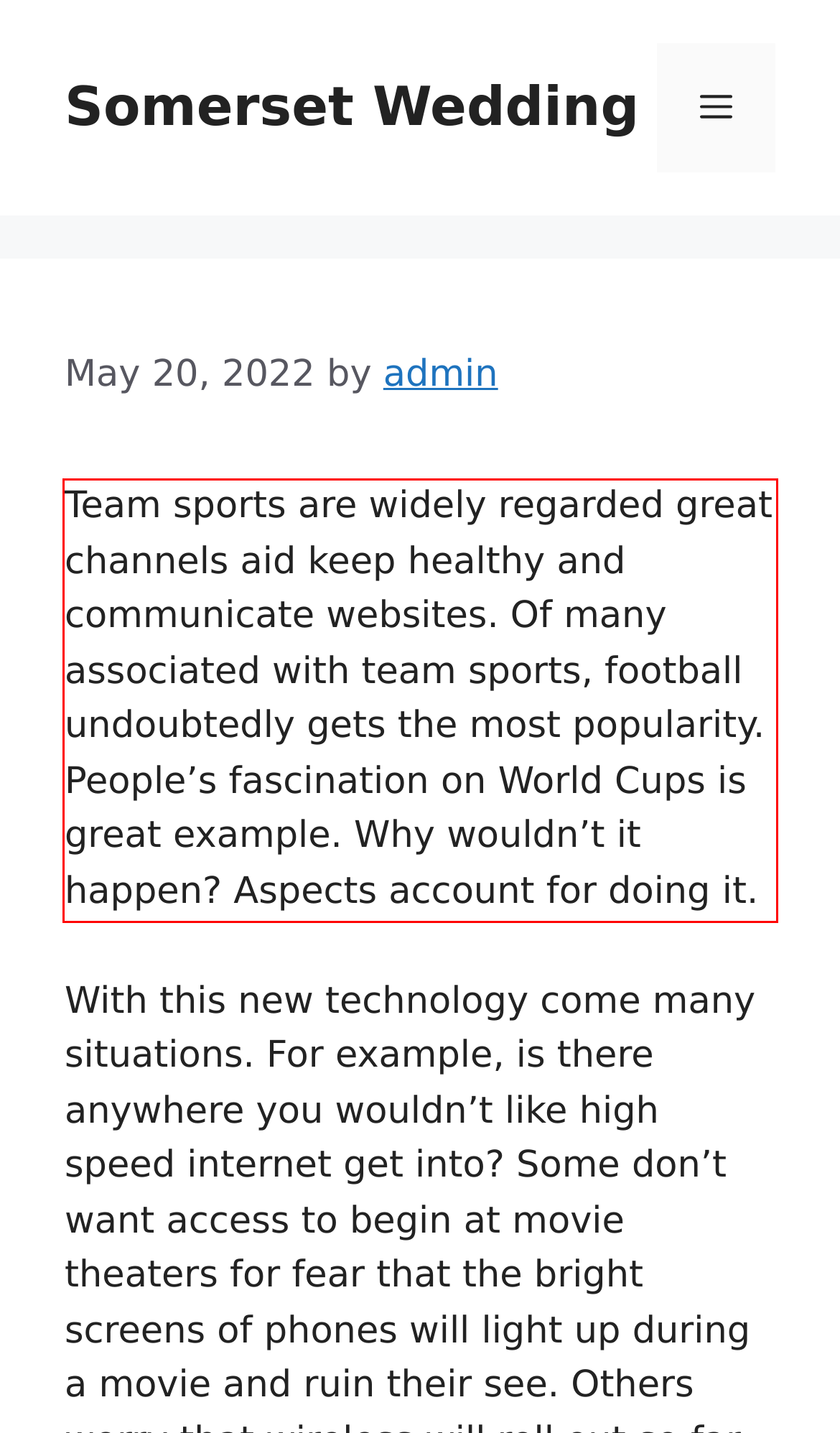Please recognize and transcribe the text located inside the red bounding box in the webpage image.

Team sports are widely regarded great channels aid keep healthy and communicate websites. Of many associated with team sports, football undoubtedly gets the most popularity. People’s fascination on World Cups is great example. Why wouldn’t it happen? Aspects account for doing it.